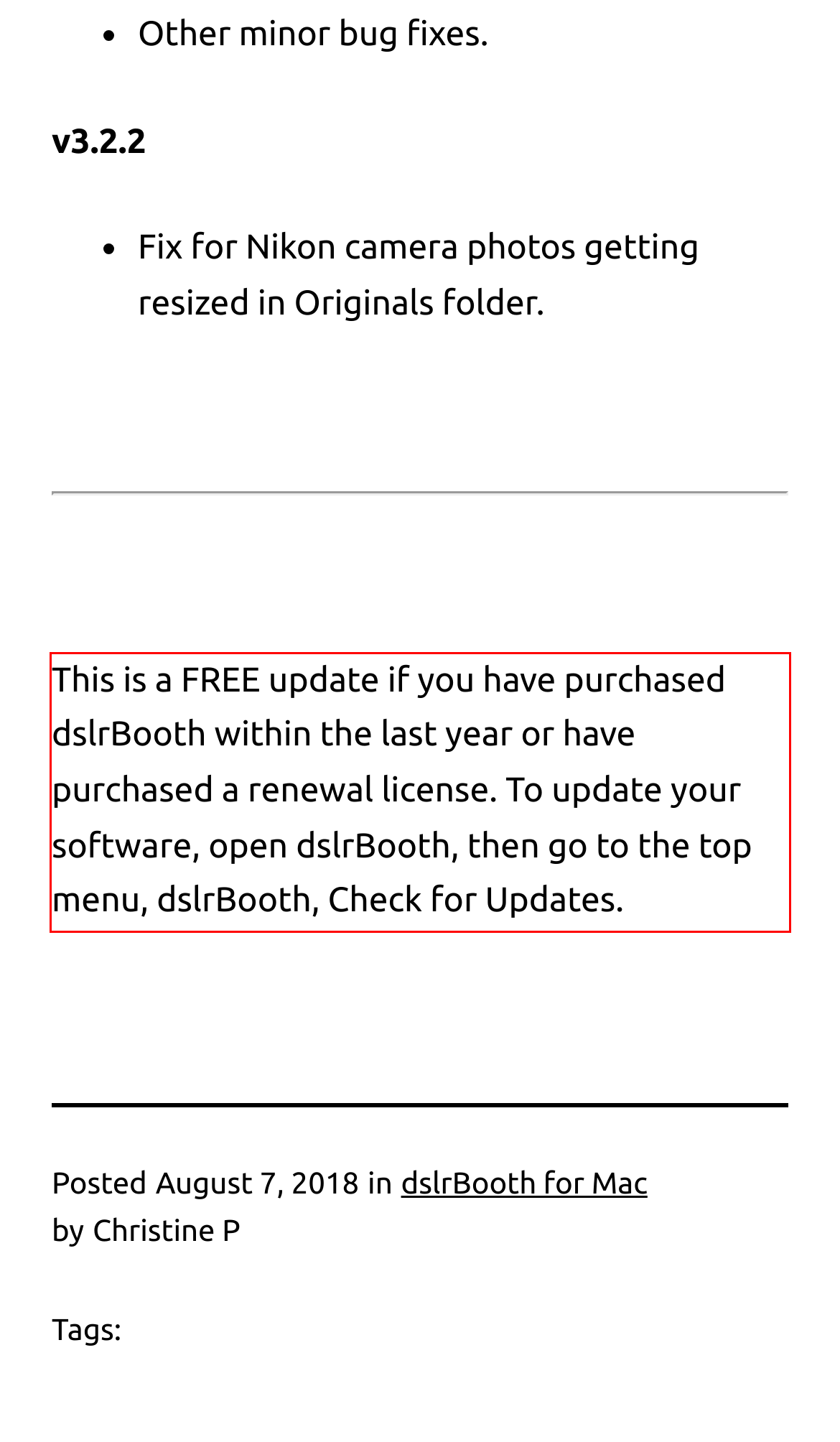Locate the red bounding box in the provided webpage screenshot and use OCR to determine the text content inside it.

This is a FREE update if you have purchased dslrBooth within the last year or have purchased a renewal license. To update your software, open dslrBooth, then go to the top menu, dslrBooth, Check for Updates.